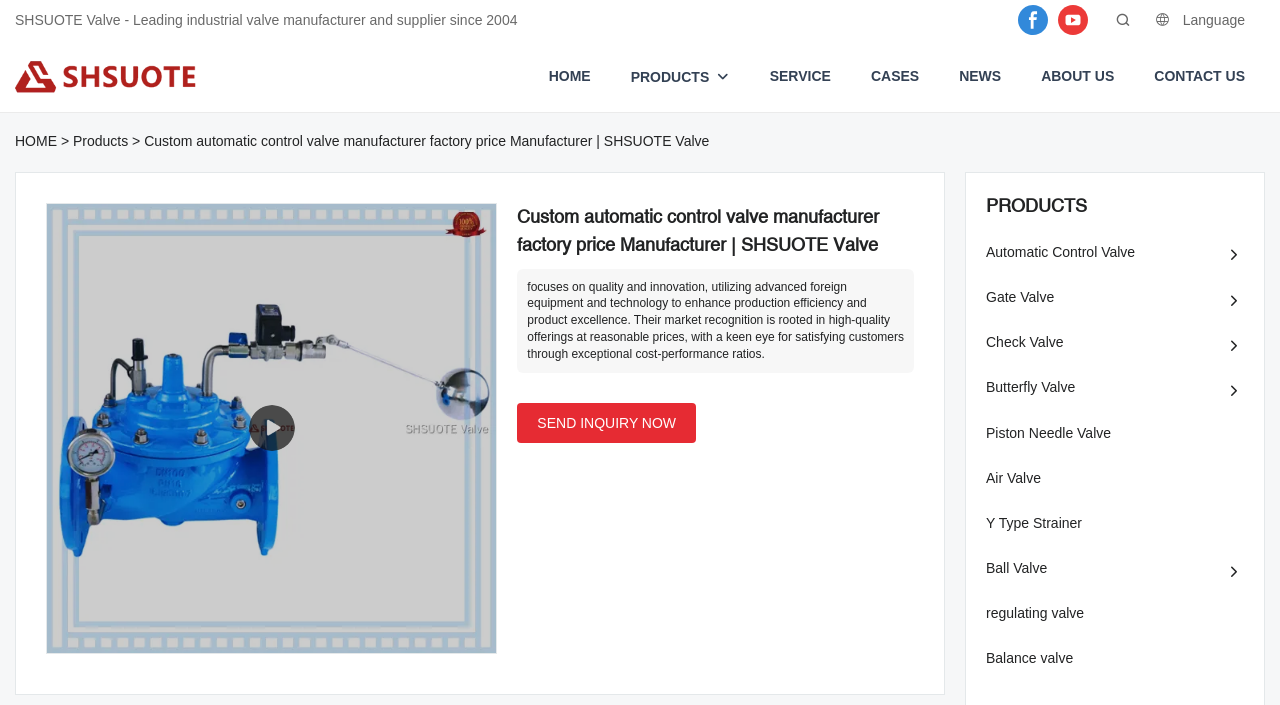Extract the heading text from the webpage.

Custom automatic control valve manufacturer factory price Manufacturer | SHSUOTE Valve